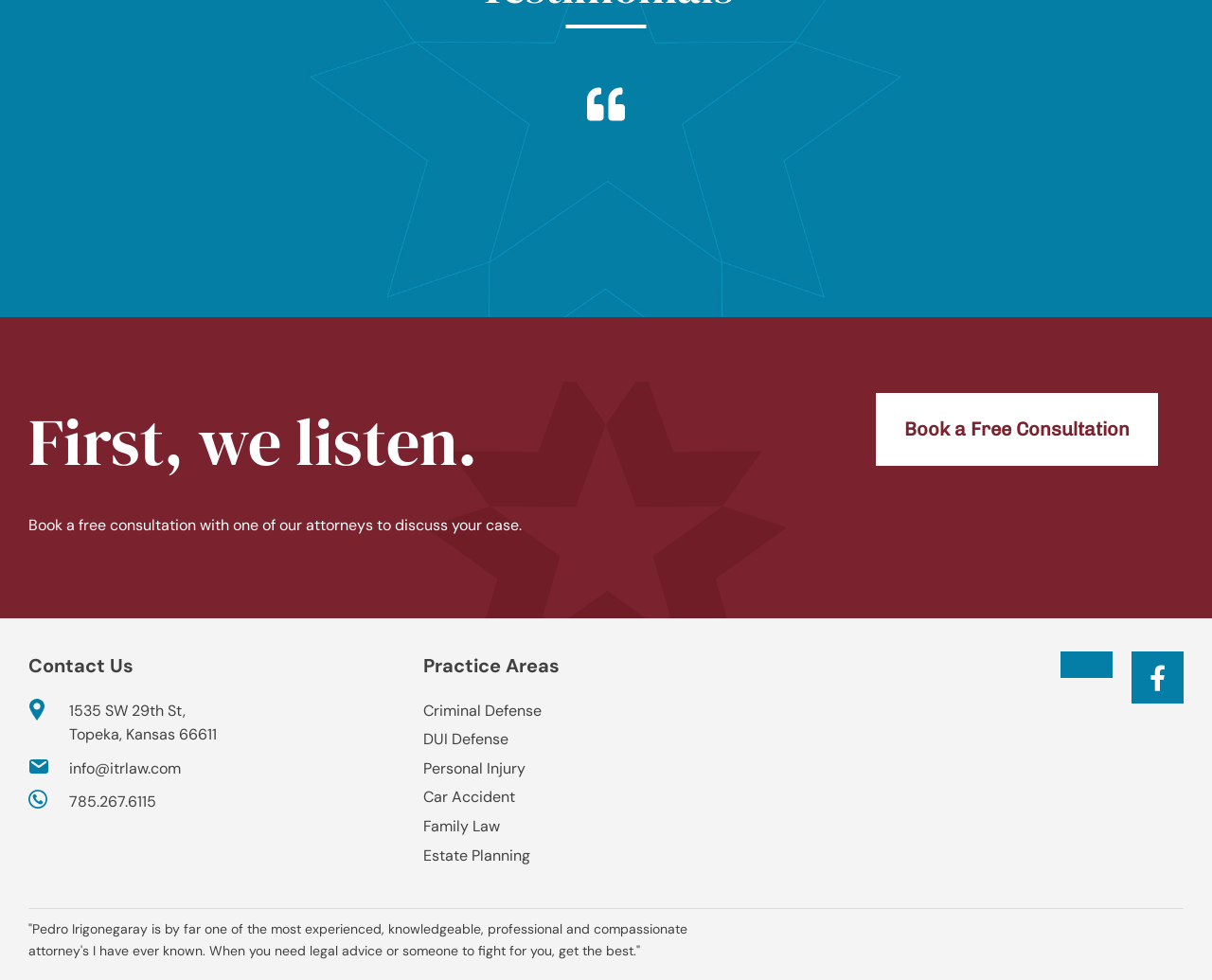How many practice areas are listed?
Please utilize the information in the image to give a detailed response to the question.

I counted the number of link elements in the Practice Areas section, which are labeled as Criminal Defense, DUI Defense, Personal Injury, Car Accident, Family Law, and Estate Planning. There are 6 links in total, indicating 6 practice areas.